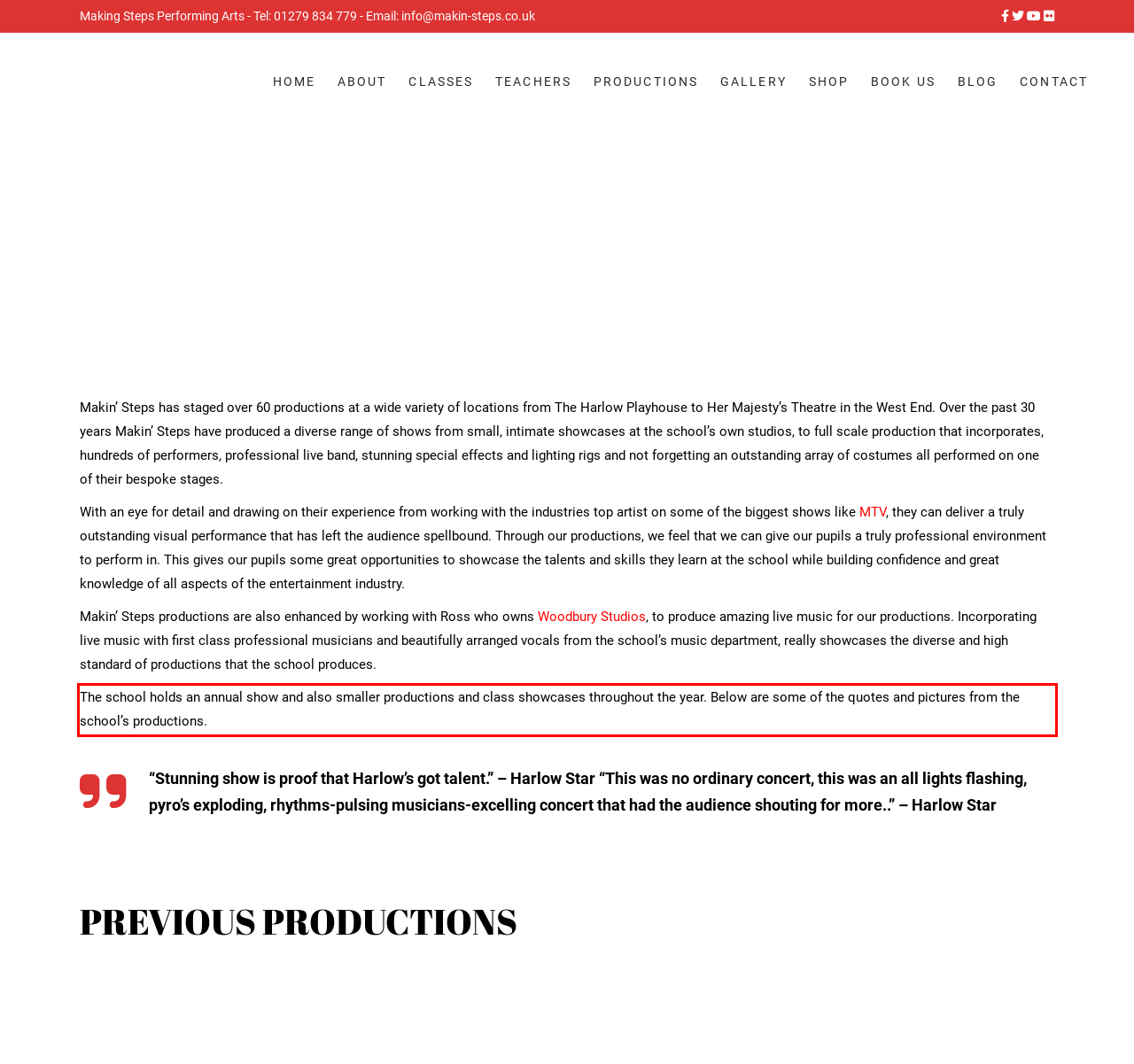Please perform OCR on the UI element surrounded by the red bounding box in the given webpage screenshot and extract its text content.

The school holds an annual show and also smaller productions and class showcases throughout the year. Below are some of the quotes and pictures from the school’s productions.